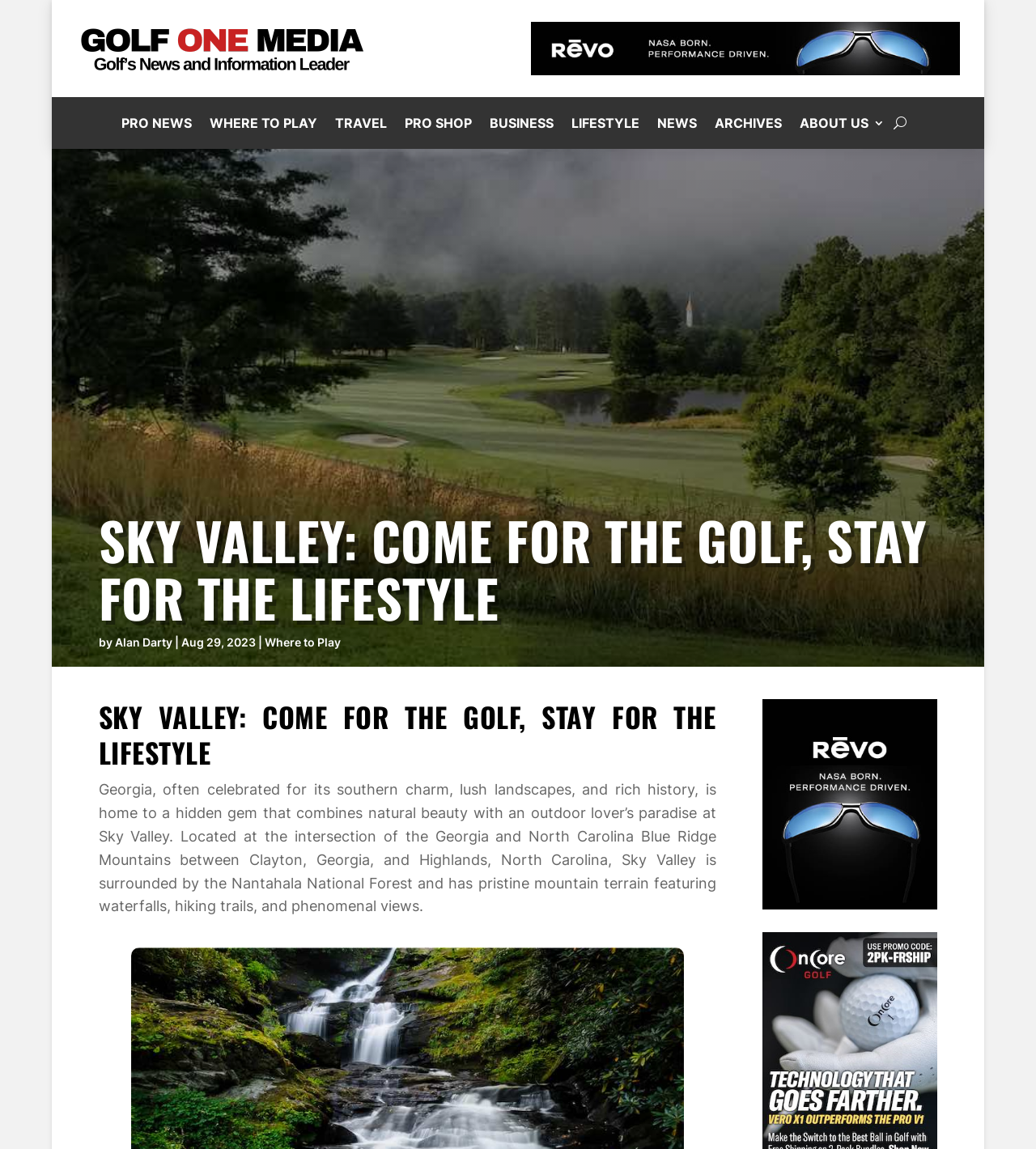What is the name of the region described?
Please answer the question as detailed as possible.

Based on the webpage content, the region being described is Sky Valley, which is located at the intersection of the Georgia and North Carolina Blue Ridge Mountains between Clayton, Georgia, and Highlands, North Carolina.